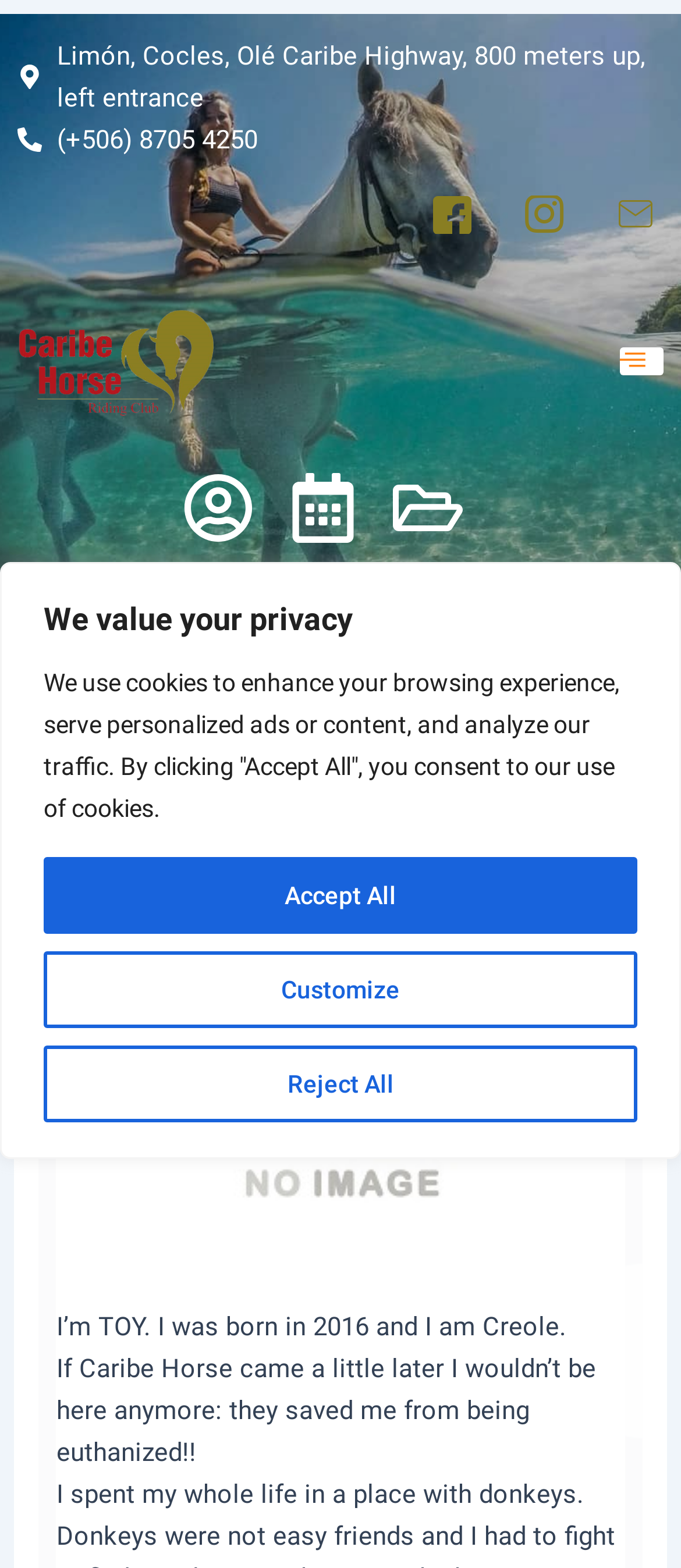What is the name of the horse?
Provide a well-explained and detailed answer to the question.

I found the name of the horse by examining the header elements on the webpage, specifically the one with the bounding box coordinates [0.058, 0.338, 0.942, 0.377].